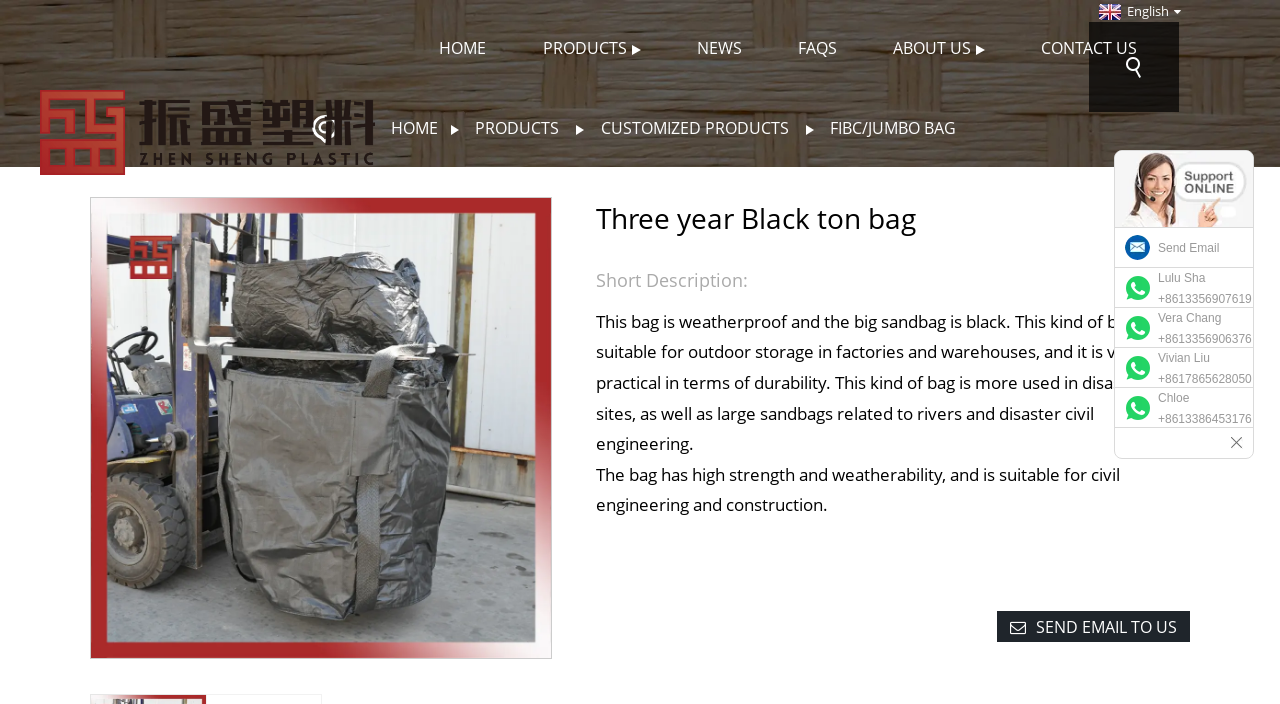Determine the coordinates of the bounding box that should be clicked to complete the instruction: "Go to HOME page". The coordinates should be represented by four float numbers between 0 and 1: [left, top, right, bottom].

[0.332, 0.0, 0.392, 0.138]